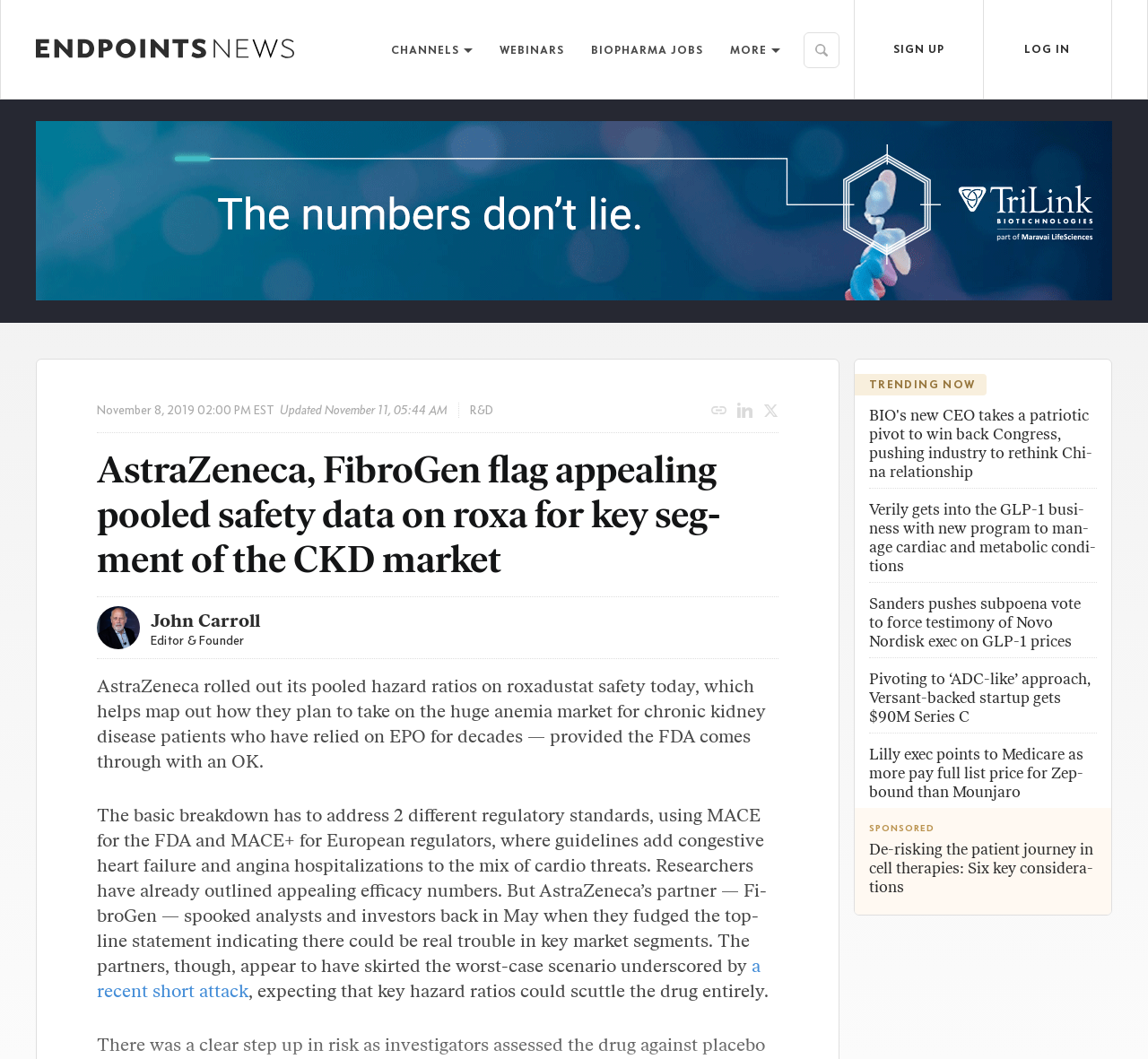Please determine the bounding box coordinates of the section I need to click to accomplish this instruction: "Contact us".

None